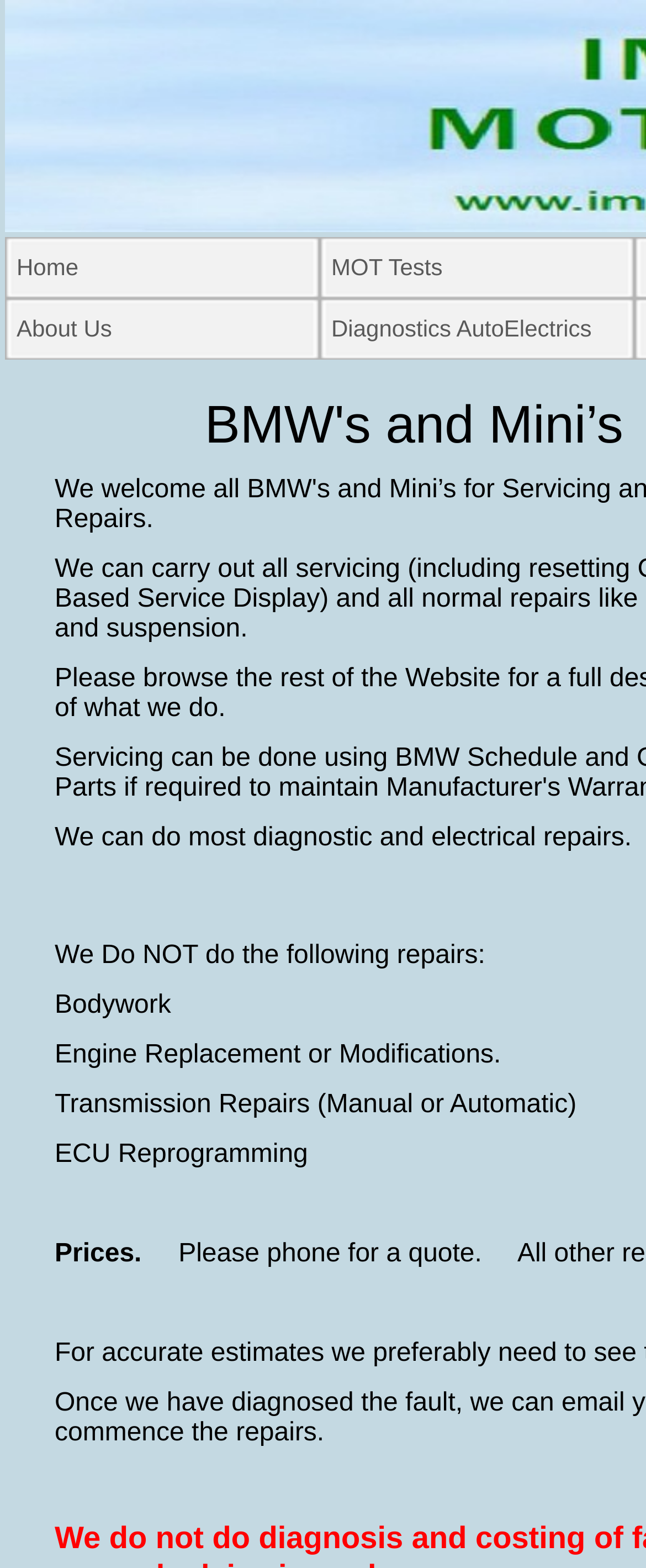Use a single word or phrase to answer the question:
What services does Impact Motorcare offer?

MOT testing, Car Servicing, etc.